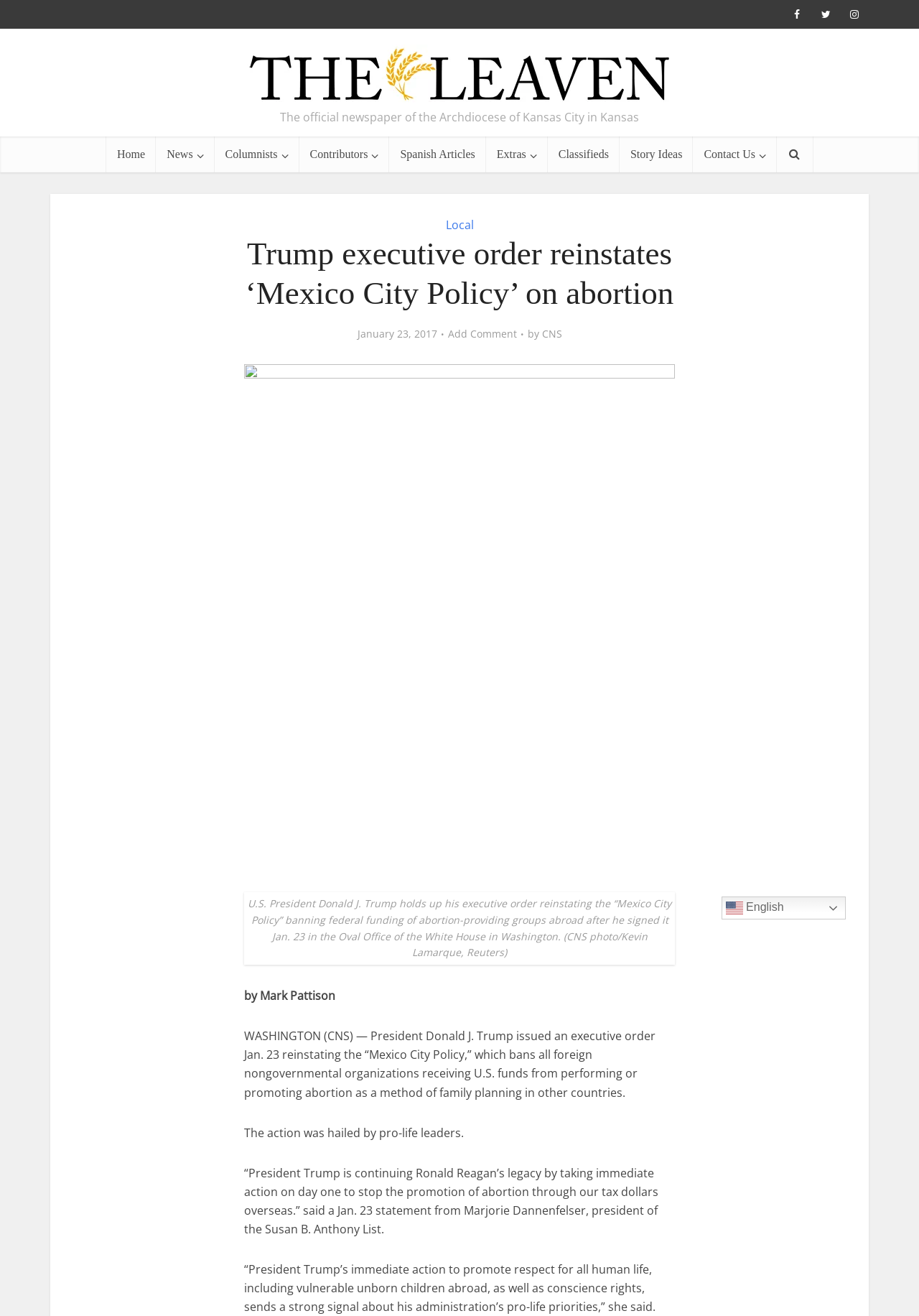Who is the president mentioned in the article?
Using the image as a reference, answer the question with a short word or phrase.

Donald J. Trump